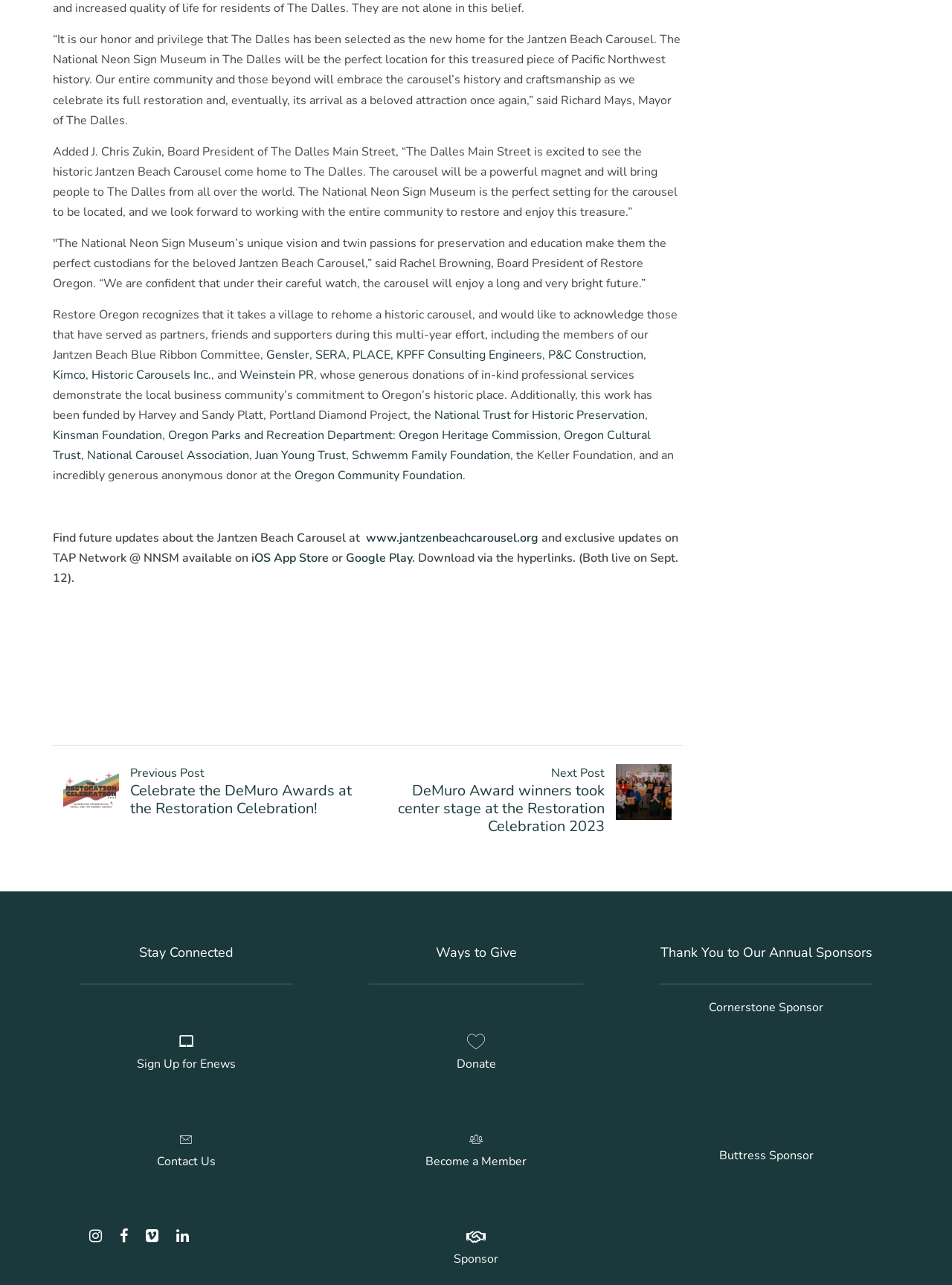Using the provided element description: "Sign Up for Enews", determine the bounding box coordinates of the corresponding UI element in the screenshot.

[0.118, 0.795, 0.272, 0.842]